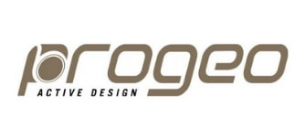Provide a thorough description of the contents of the image.

The image displays the logo of Progeo, a brand recognized for its innovative and tailored wheelchair designs. The logo features the word "progeo" rendered in a modern, stylish font, combined with the phrase "ACTIVE DESIGN" underneath. This branding emphasizes the company's commitment to creating wheelchairs that not only fulfill functional needs but also focus on design and customization for enhanced user experience. Progeo is celebrated for its unique fit and crafting high-quality wheelchairs, making it a notable name in the industry.